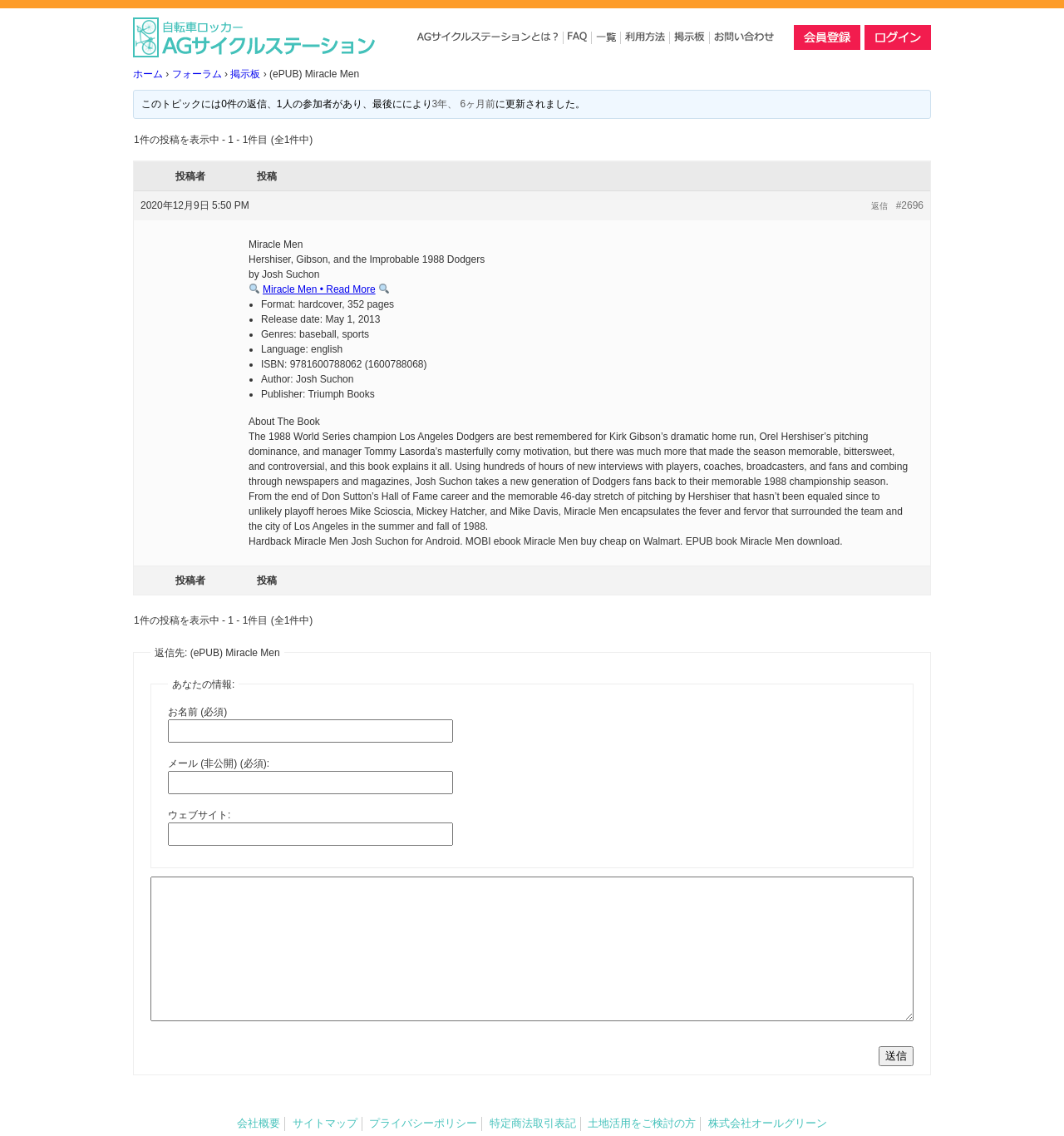Determine the bounding box coordinates of the clickable area required to perform the following instruction: "view the forum". The coordinates should be represented as four float numbers between 0 and 1: [left, top, right, bottom].

[0.161, 0.06, 0.208, 0.07]